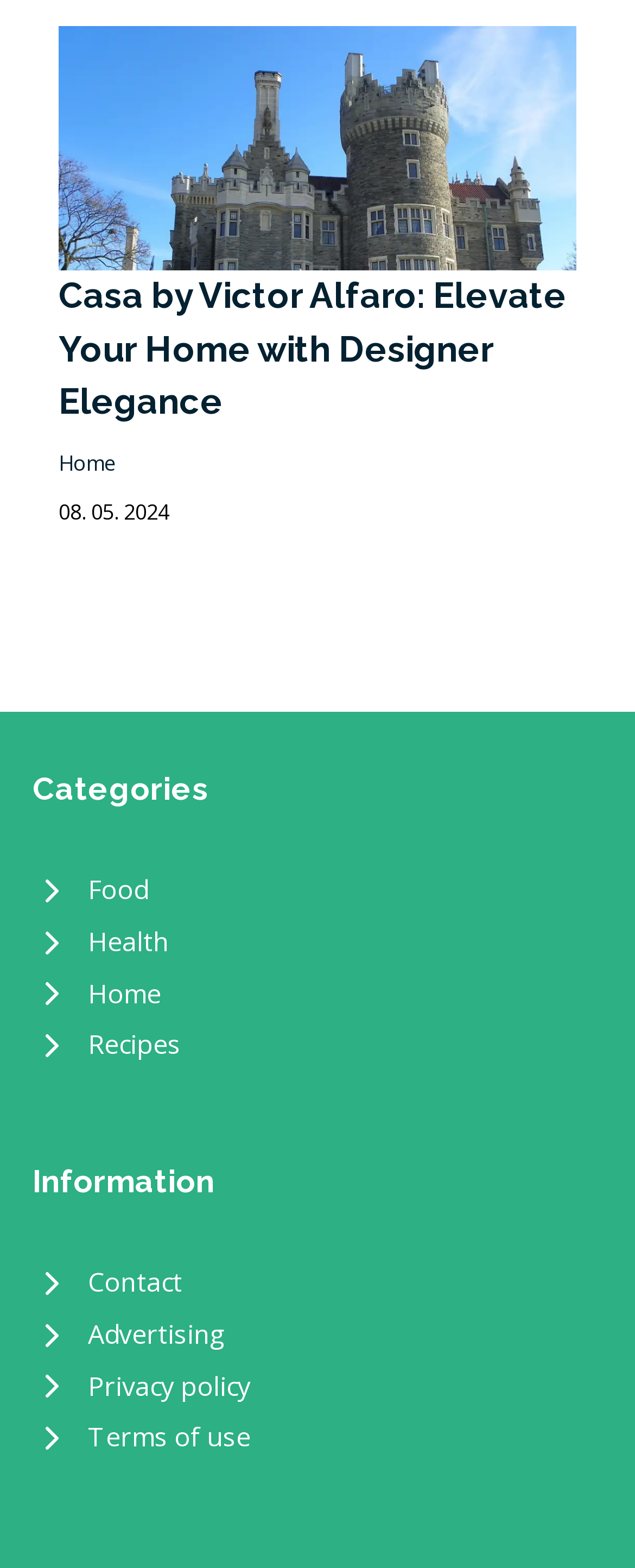Please mark the bounding box coordinates of the area that should be clicked to carry out the instruction: "Read the article about Casa by Victor Alfaro".

[0.092, 0.173, 0.908, 0.274]